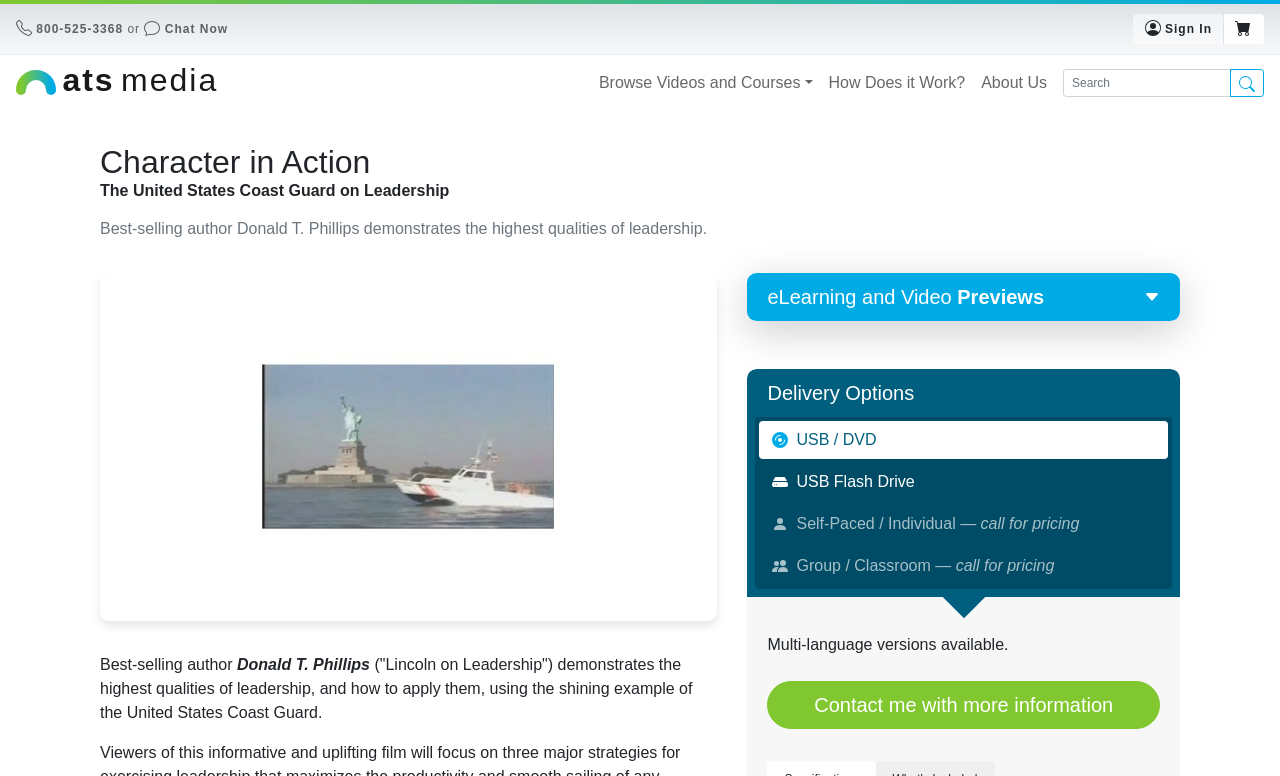Please give a short response to the question using one word or a phrase:
What are the delivery options for the course?

USB / DVD, USB Flash Drive, Self-Paced / Individual, Group / Classroom